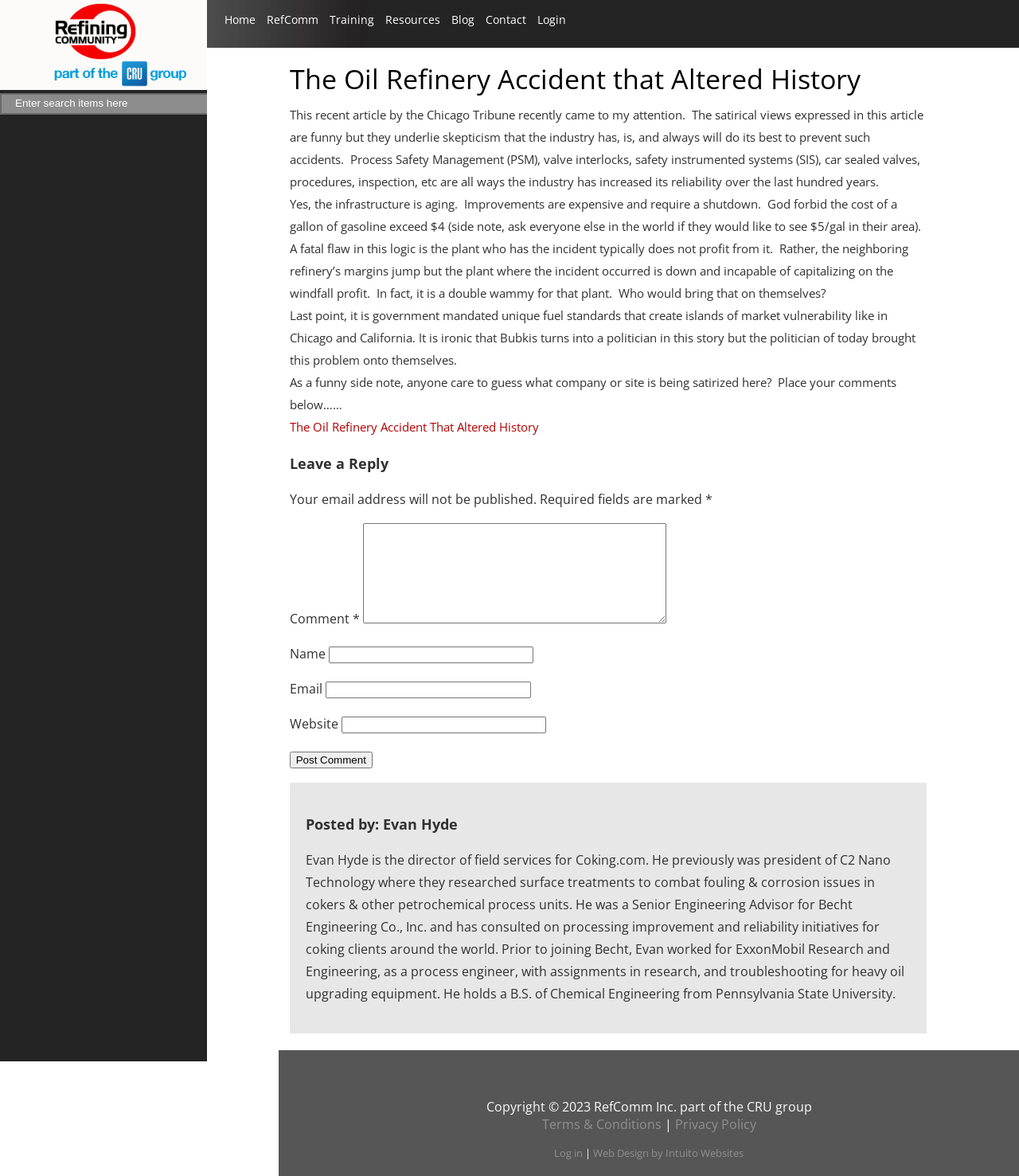What is the topic of the article?
Based on the screenshot, provide your answer in one word or phrase.

Oil Refinery Accident